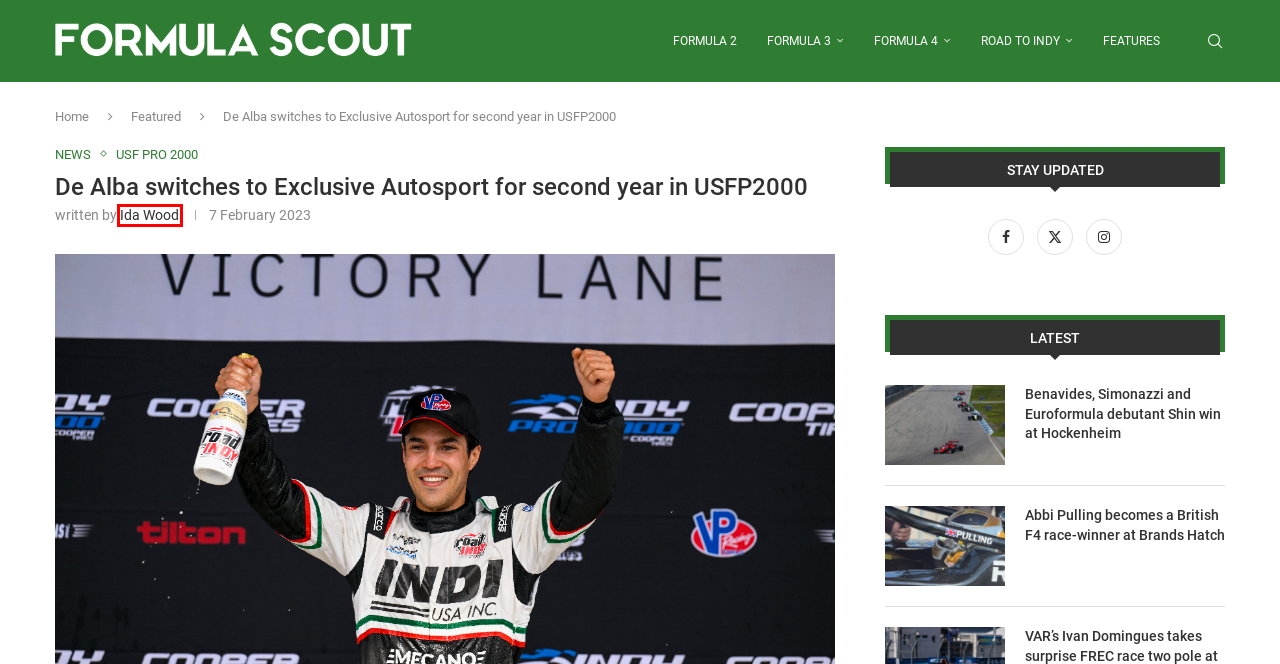Examine the screenshot of a webpage with a red bounding box around a UI element. Select the most accurate webpage description that corresponds to the new page after clicking the highlighted element. Here are the choices:
A. Road to Indy Archives - Formula Scout
B. Ida Wood, Author at Formula Scout
C. Formula 3 Archives - Formula Scout
D. Abbi Pulling becomes a British F4 race-winner at Brands Hatch - Formula Scout
E. Formula Scout - Junior single-seater racing news and features from F1, F2, F3, F4 and more
F. Featured Archives - Formula Scout
G. Formula 2 Archives - Formula Scout
H. Formula 4 Archives - Formula Scout

B